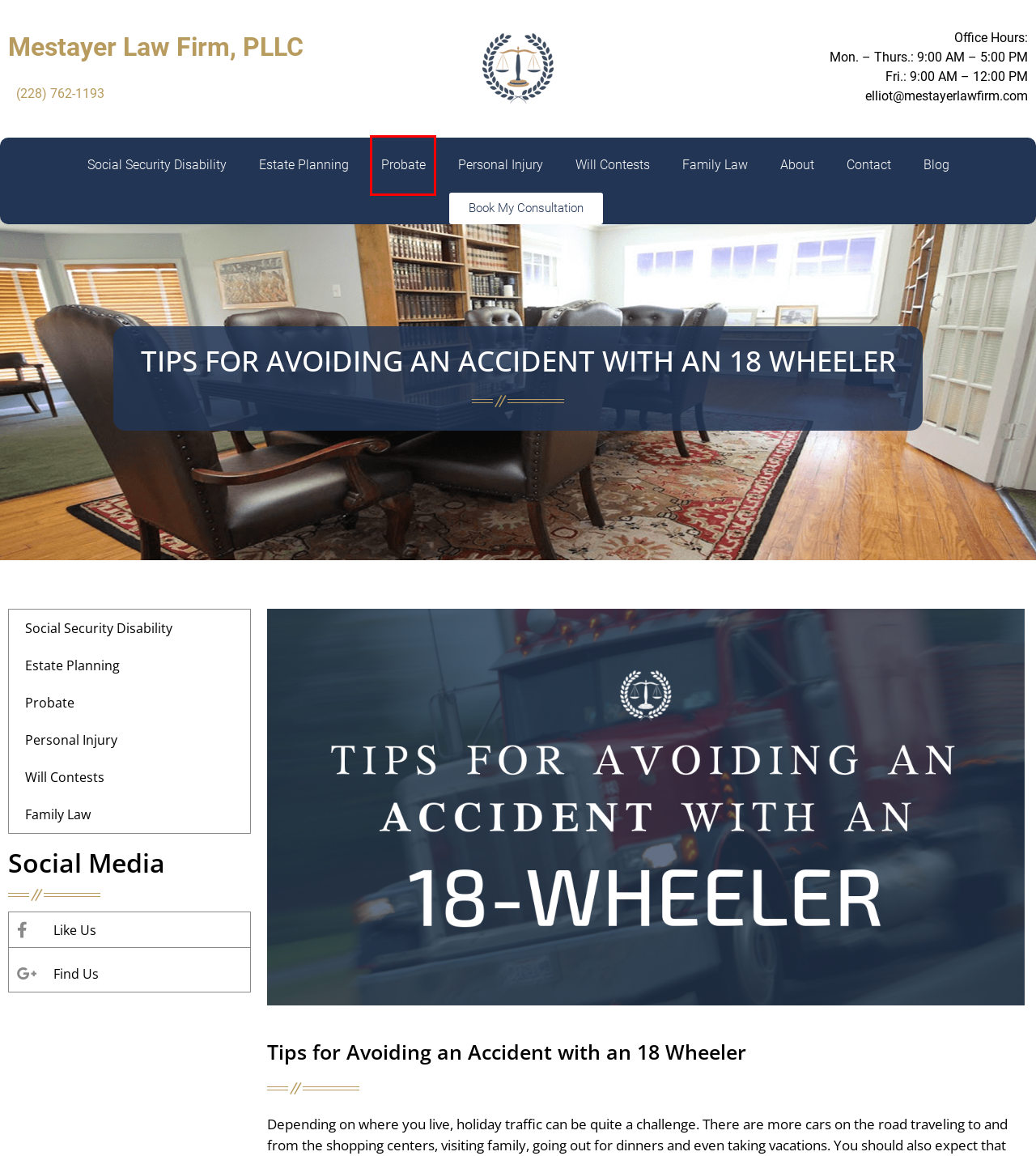Provided is a screenshot of a webpage with a red bounding box around an element. Select the most accurate webpage description for the page that appears after clicking the highlighted element. Here are the candidates:
A. Social Security Disability | Mestayer Law Firm, PLLC | Pascagoula
B. Get In Touch With a Probate Attorney in Pascagoula | Mestayer
C. Will Contests in Pascagoula, MS | Mestayer Law Firm, PLLC
D. Family Law Attorney in Pascagoula, MS | Mestayer Law Firm, PLLC
E. Probate Attorney in Pascagoula, MS | Mestayer Law Firm, PLLC
F. Estate Planning in Pascagoula, MS | Mestayer Law Firm, PLLC
G. About Our Expert Probate Attorney | Mestayer Law Firm
H. Probate and Estate Attorney in Pascagoula, MS | Mestayer Law Firm, PLLC

E